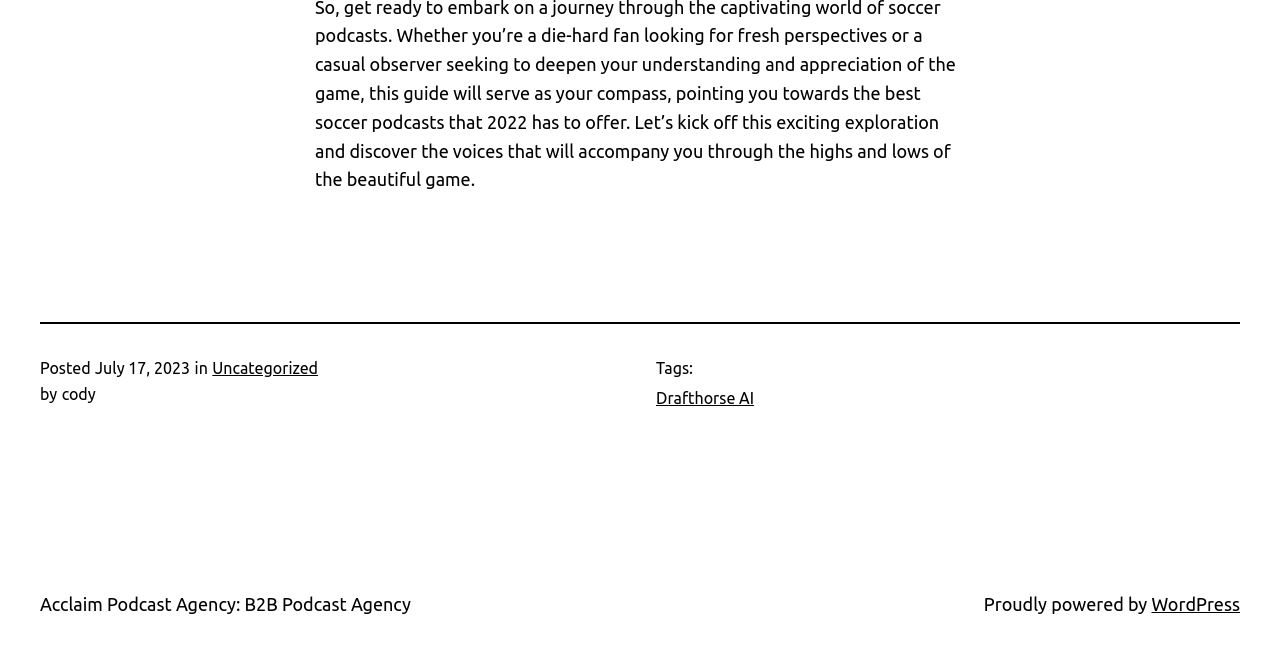Bounding box coordinates are specified in the format (top-left x, top-left y, bottom-right x, bottom-right y). All values are floating point numbers bounded between 0 and 1. Please provide the bounding box coordinate of the region this sentence describes: Drafthorse AI

[0.512, 0.587, 0.589, 0.614]